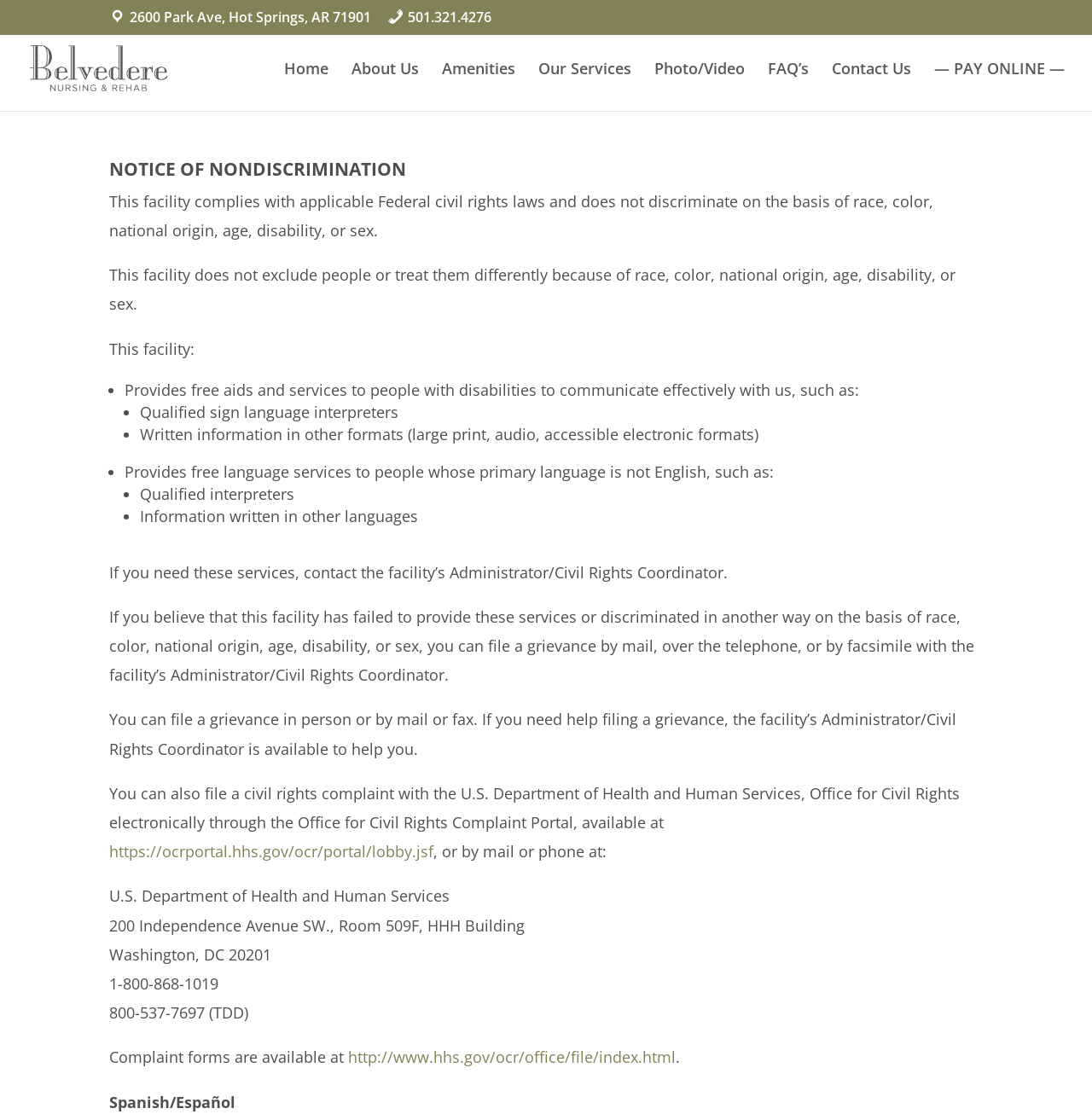Explain the webpage's design and content in an elaborate manner.

This webpage is about the Notice of Nondiscrimination and Privacy Policy of Belvedere Nursing & Rehab. At the top, there is a logo of Belvedere Nursing & Rehab, accompanied by a link to the facility's name. Below the logo, there are three links: the facility's address, phone number, and a link to the home page.

The main content of the webpage is divided into sections. The first section is headed by "NOTICE OF NONDISCRIMINATION" and explains that the facility complies with applicable Federal civil rights laws and does not discriminate on the basis of race, color, national origin, age, disability, or sex. This section also lists the ways in which the facility provides free aids and services to people with disabilities, such as qualified sign language interpreters and written information in other formats.

The next section explains that the facility provides free language services to people whose primary language is not English, including qualified interpreters and information written in other languages. It also provides contact information for the facility's Administrator/Civil Rights Coordinator, who can be reached to request these services or to file a grievance.

The webpage also provides information on how to file a grievance, including in person, by mail, or by fax, and offers assistance from the Administrator/Civil Rights Coordinator. Additionally, it explains that a civil rights complaint can be filed with the U.S. Department of Health and Human Services, Office for Civil Rights, electronically or by mail or phone.

At the bottom of the webpage, there are links to the Office for Civil Rights Complaint Portal and to a webpage with complaint forms. The webpage also provides contact information for the Office for Civil Rights, including an address, phone number, and TDD number. Finally, there is a note that complaint forms are available in Spanish.